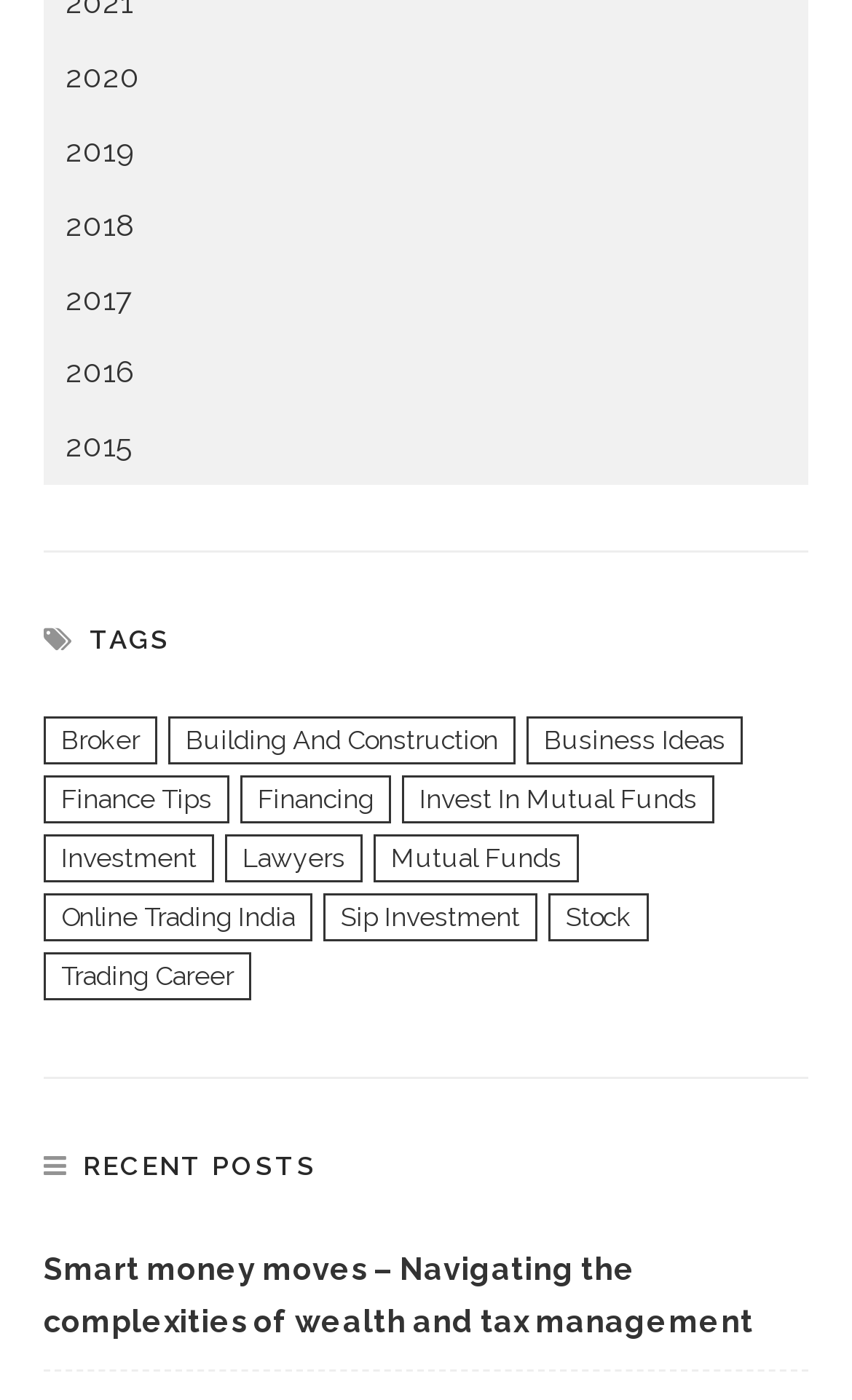Identify the bounding box coordinates of the region I need to click to complete this instruction: "Read the recent post about Smart money moves".

[0.051, 0.889, 0.949, 0.98]